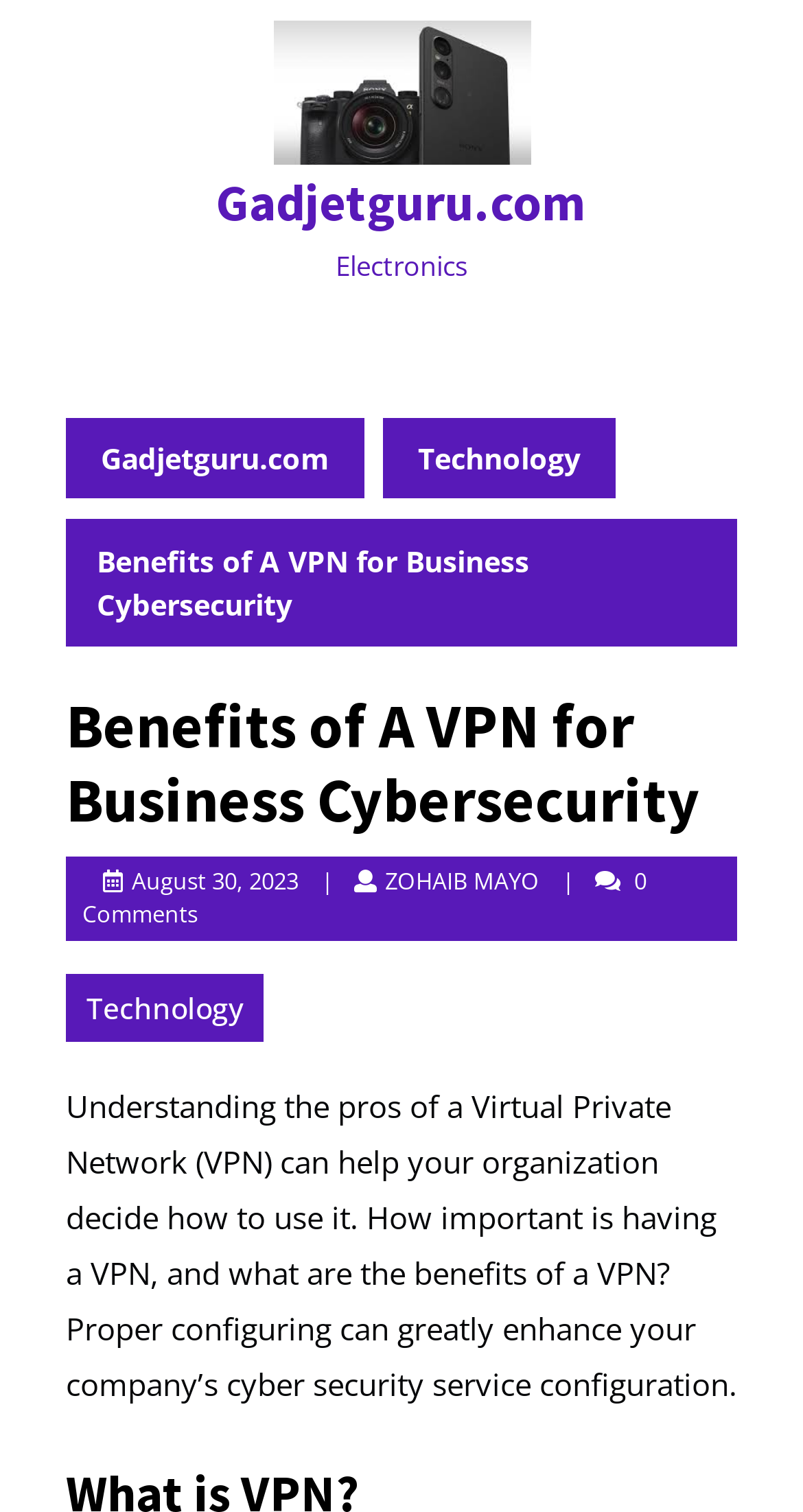Please examine the image and provide a detailed answer to the question: What is the topic of the article?

The topic of the article can be determined by looking at the title, which says 'Benefits of A VPN for Business Cybersecurity'. This suggests that the article is about the benefits of using a VPN for business cybersecurity.